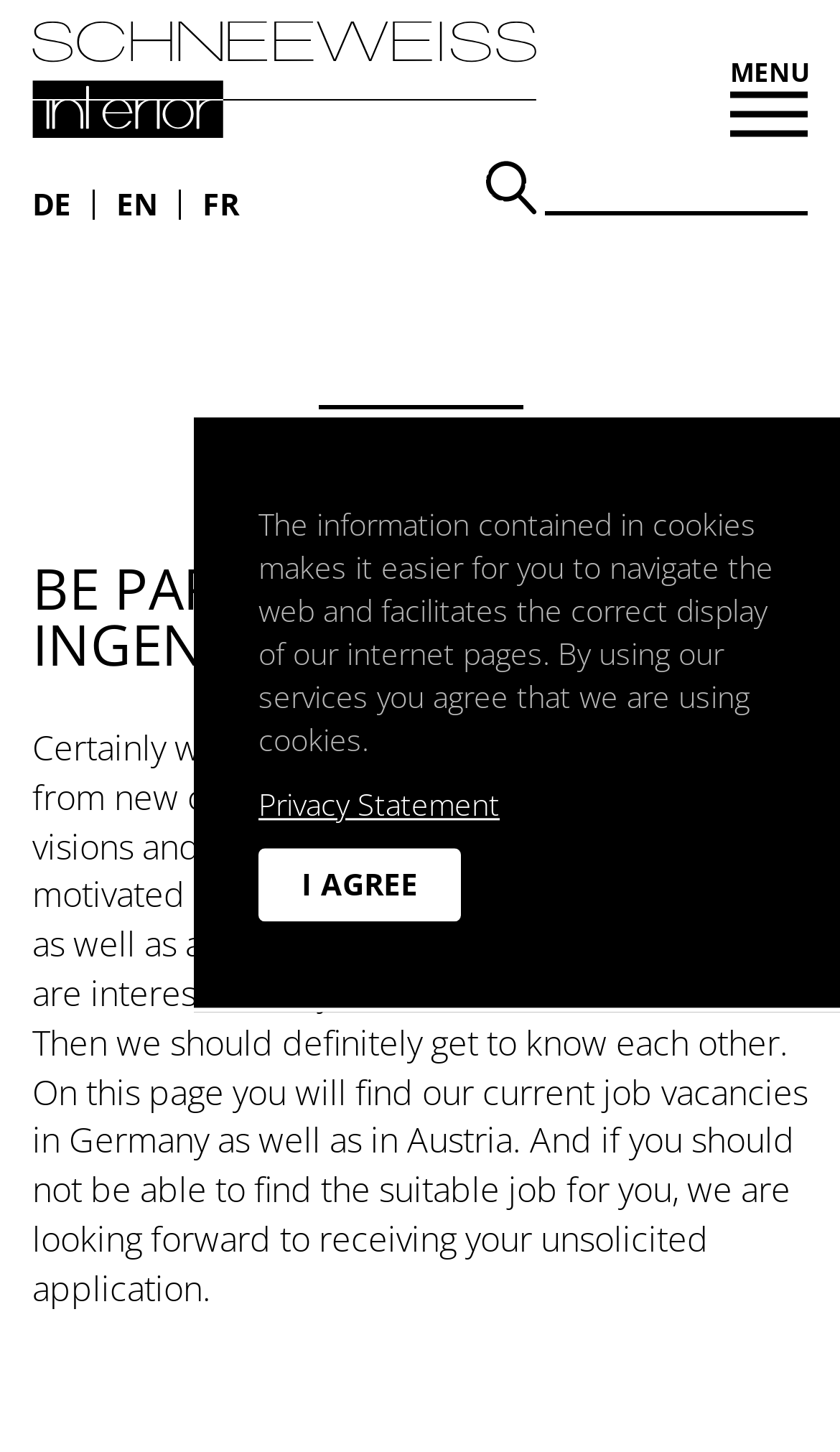Construct a comprehensive description capturing every detail on the webpage.

The webpage is a career and job portal for SCHNEEWEISS AG and its subsidiaries in Germany and Austria. At the top left, there is a "Home" link accompanied by an image, and a "MENU" toggle button at the top right. Below the "MENU" button, there are three language options: "DE", "EN", and "FR". 

On the top right side, there is a search button with a magnifying glass icon, followed by a search textbox. Below the search button, there is a prominent heading "CAREER" and a subheading "BE PART OF OUR WORLD OF INGENUITY". 

The main content of the page is a paragraph of text that describes the company's approach to innovation and its job opportunities. It invites users to explore the current job vacancies in Germany and Austria and to submit unsolicited applications. 

At the bottom of the page, there is a section with a cookie policy notice, which includes a link to the "Privacy Statement" and an "I AGREE" button.